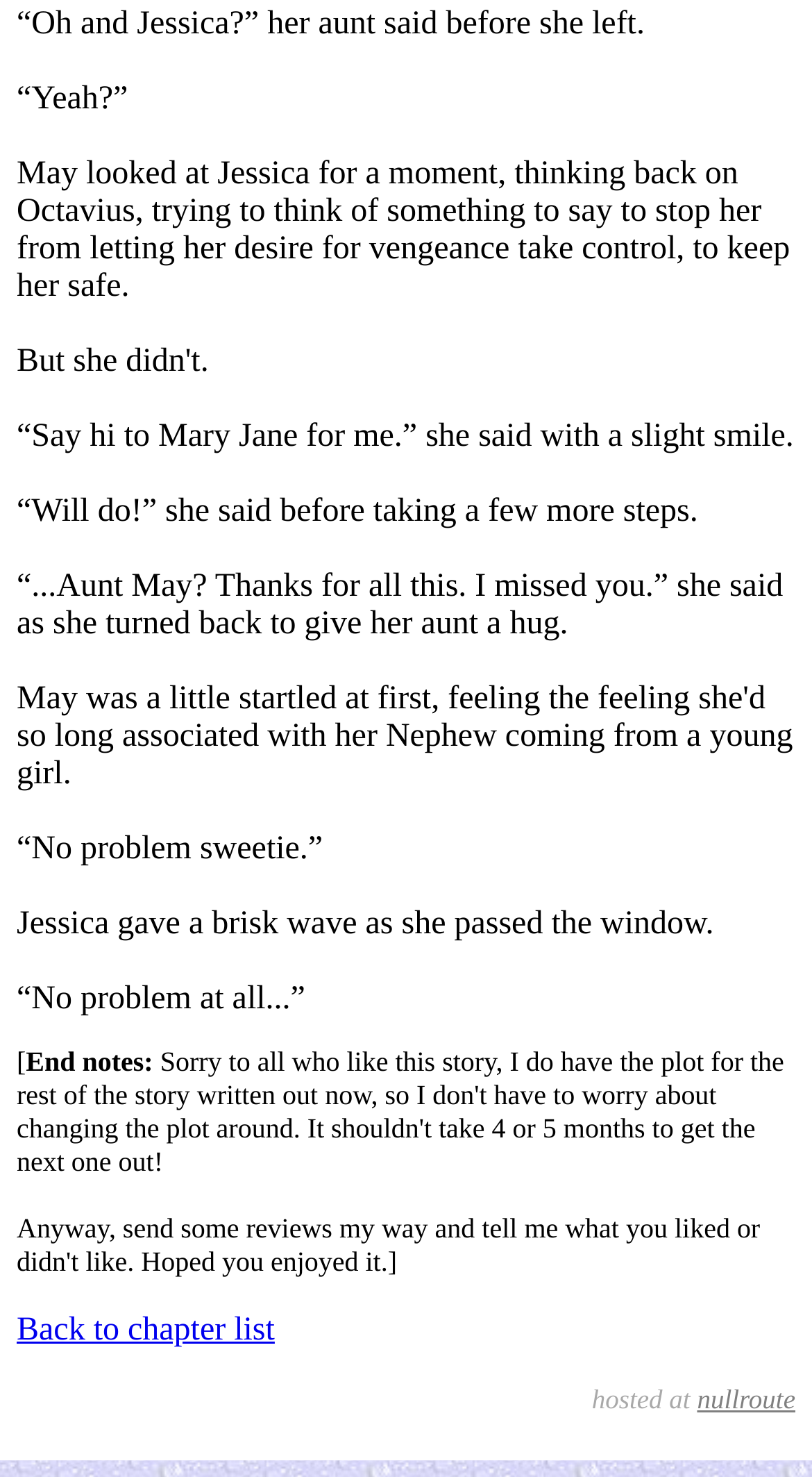Extract the bounding box coordinates for the described element: "Back to chapter list". The coordinates should be represented as four float numbers between 0 and 1: [left, top, right, bottom].

[0.021, 0.889, 0.338, 0.913]